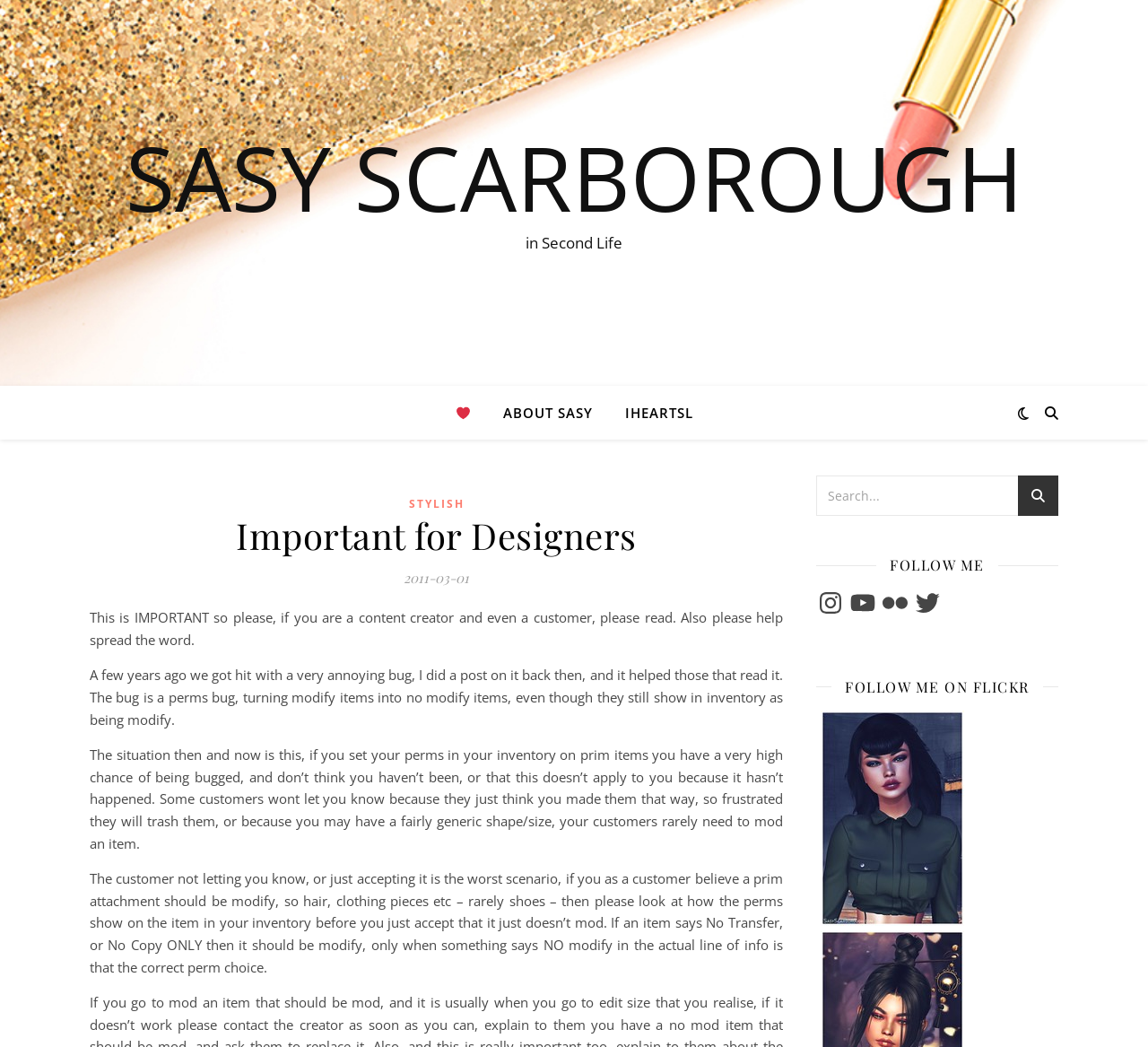Please mark the clickable region by giving the bounding box coordinates needed to complete this instruction: "Read the 'Important for Designers' post".

[0.078, 0.492, 0.682, 0.53]